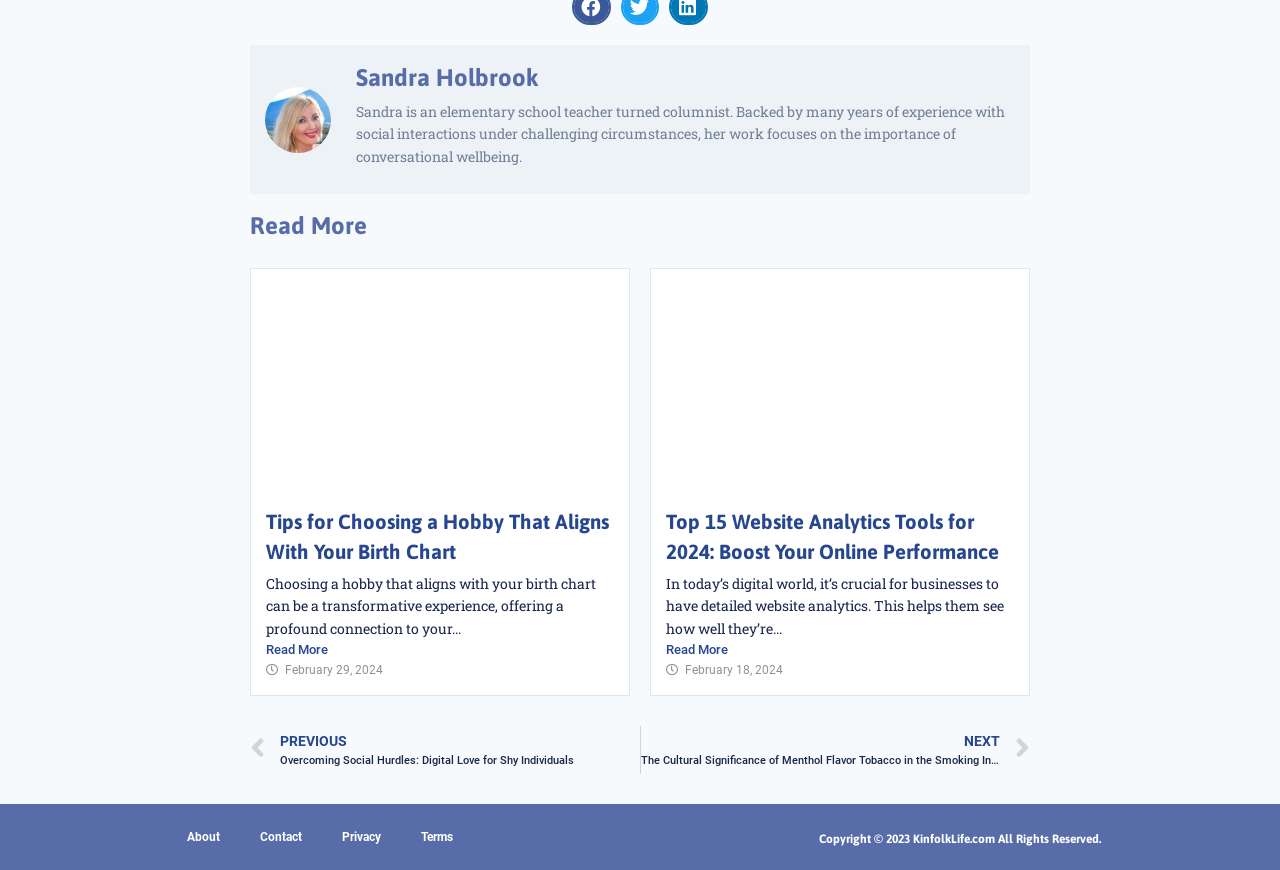Identify the bounding box coordinates of the element to click to follow this instruction: 'Read the article about choosing a hobby that aligns with your birth chart'. Ensure the coordinates are four float values between 0 and 1, provided as [left, top, right, bottom].

[0.208, 0.583, 0.48, 0.653]